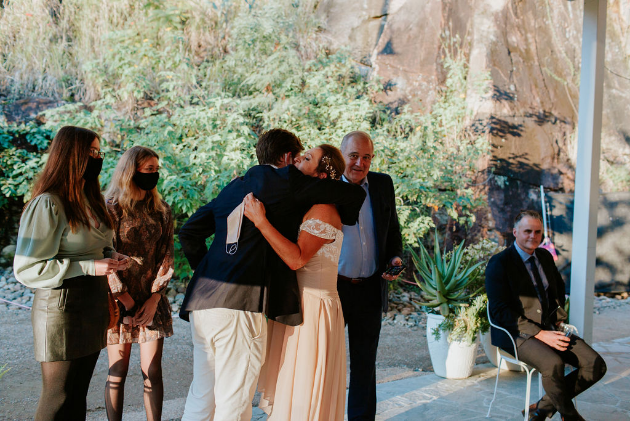What is the bride wearing?
Refer to the screenshot and answer in one word or phrase.

Off-the-shoulder wedding gown